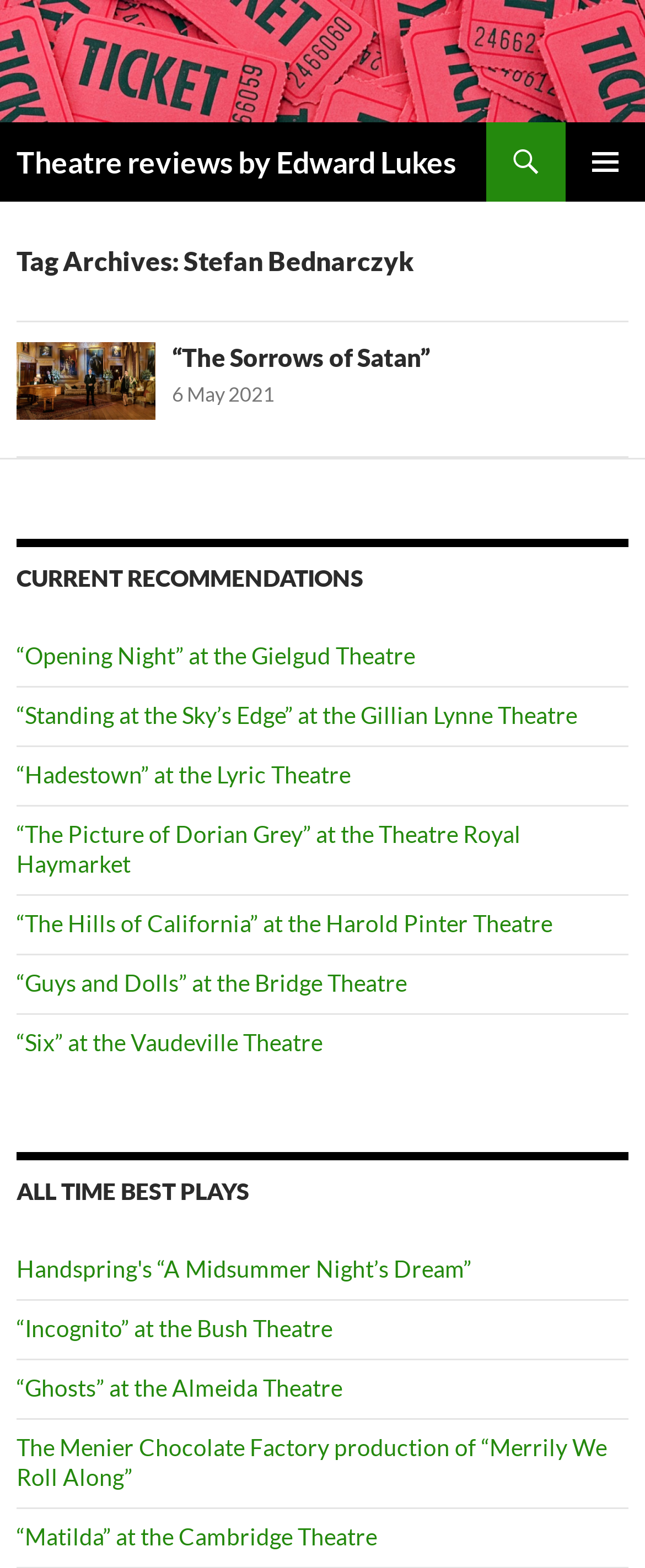What is the name of the reviewer?
Carefully analyze the image and provide a thorough answer to the question.

The name of the reviewer can be found in the link 'Theatre reviews by Edward Lukes' at the top of the webpage, which suggests that the reviewer's name is Edward Lukes.